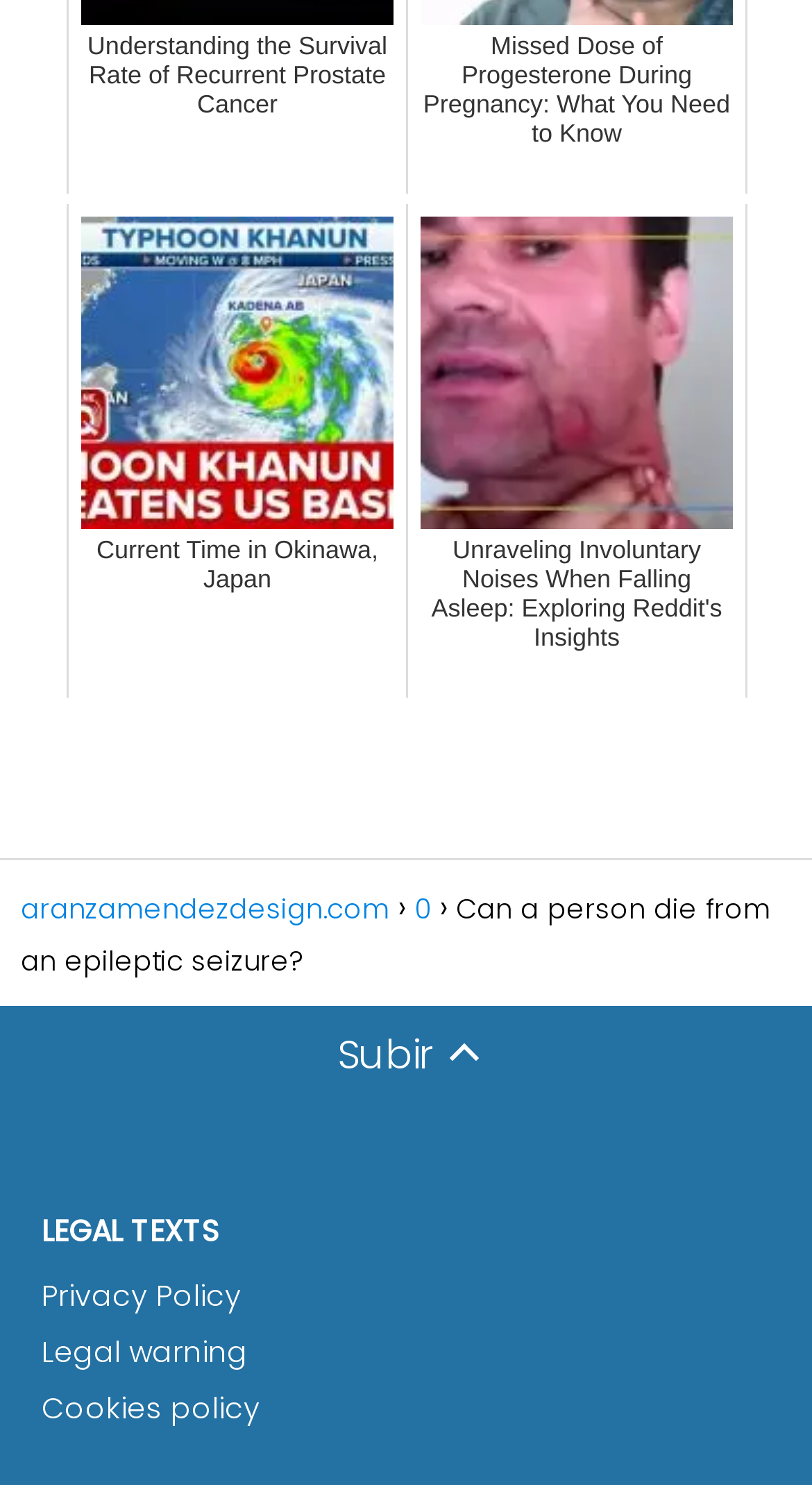Respond with a single word or short phrase to the following question: 
What is the text of the first link in the top section?

Current Time in Okinawa, Japan